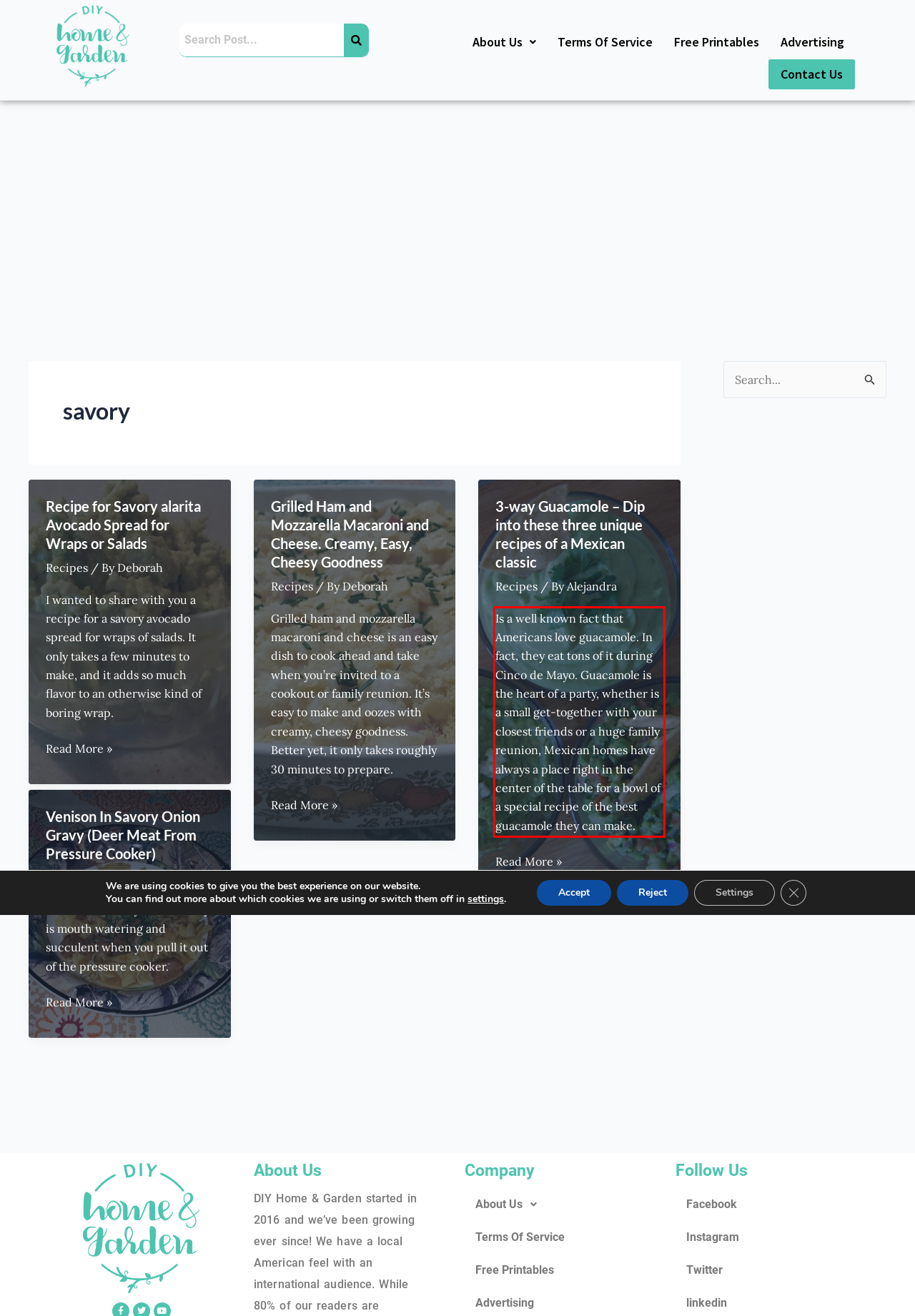Given the screenshot of the webpage, identify the red bounding box, and recognize the text content inside that red bounding box.

Is a well known fact that Americans love guacamole. In fact, they eat tons of it during Cinco de Mayo. Guacamole is the heart of a party, whether is a small get-together with your closest friends or a huge family reunion, Mexican homes have always a place right in the center of the table for a bowl of a special recipe of the best guacamole they can make.